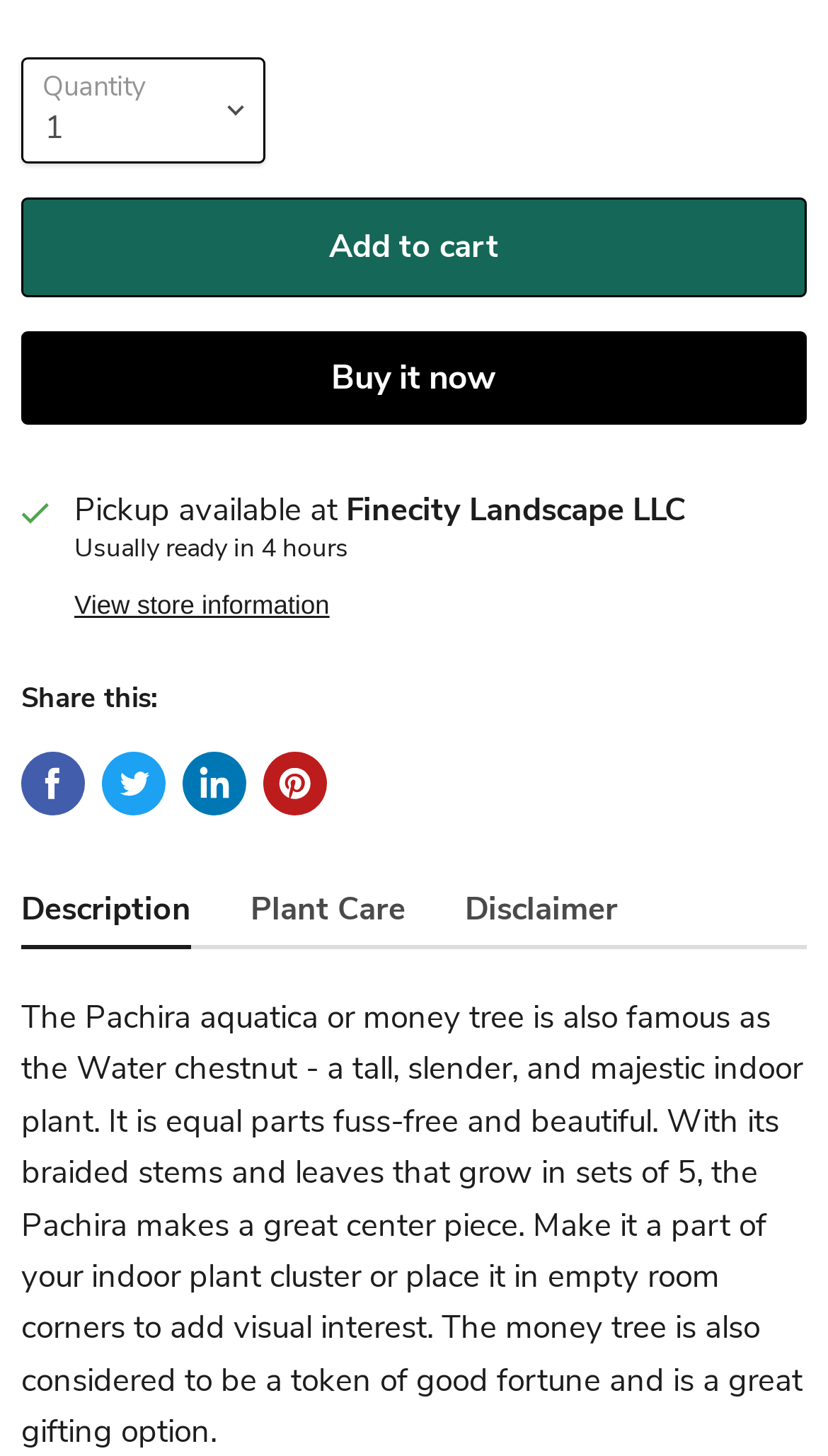Determine the bounding box coordinates of the UI element described below. Use the format (top-left x, top-left y, bottom-right x, bottom-right y) with floating point numbers between 0 and 1: Description

[0.026, 0.606, 0.231, 0.649]